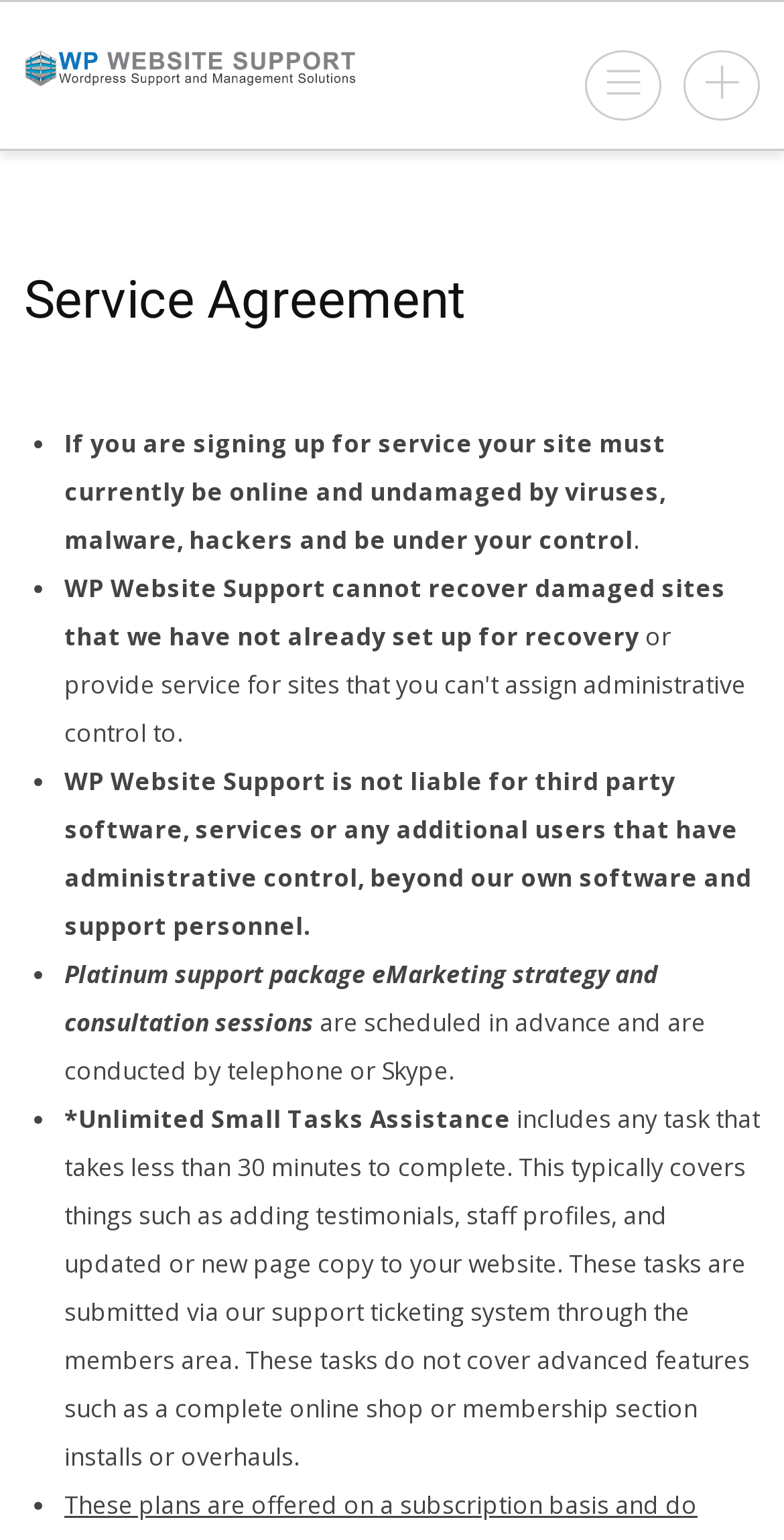How are small tasks submitted to WP Website Support?
Look at the image and answer with only one word or phrase.

Through support ticketing system